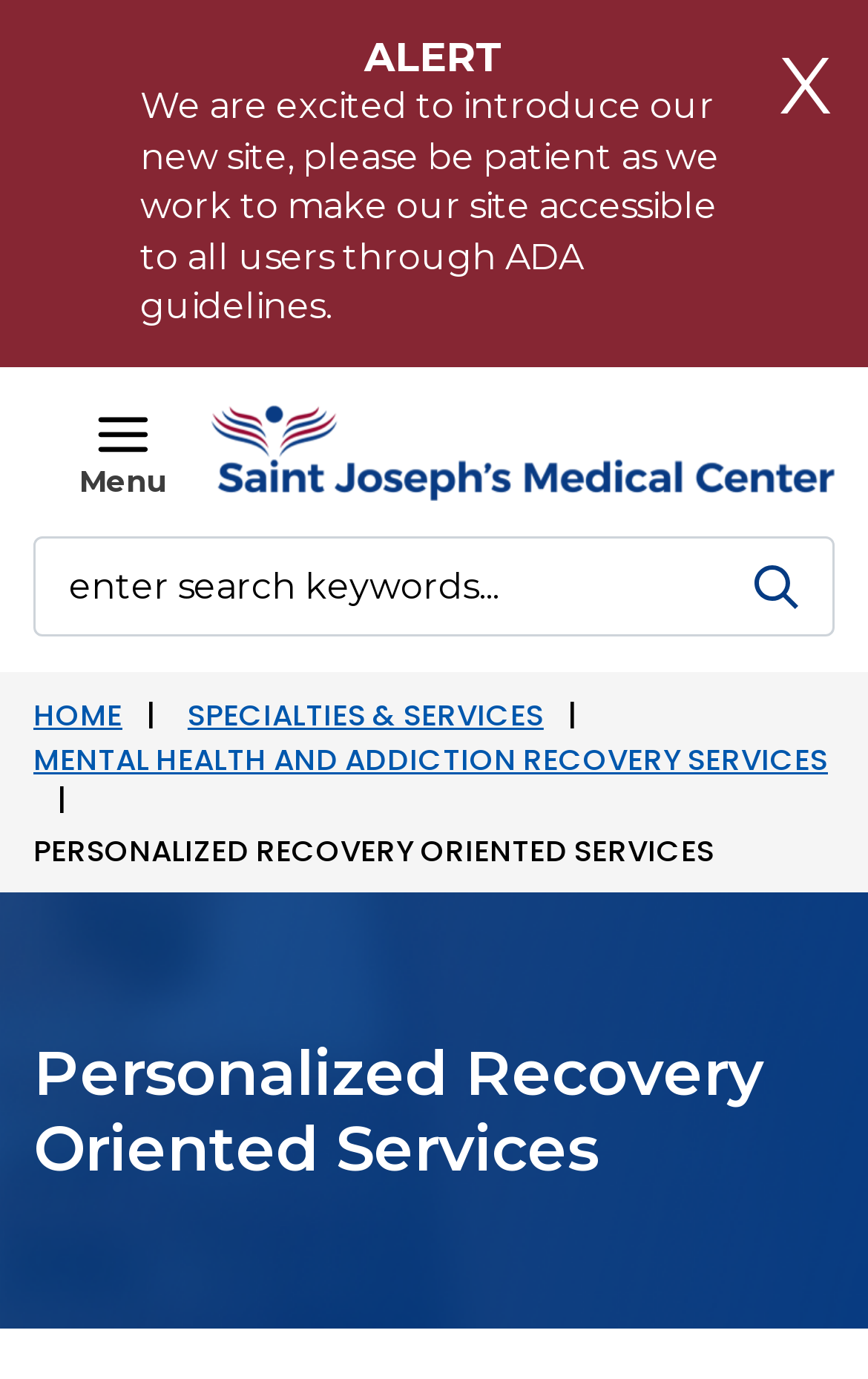Locate the primary heading on the webpage and return its text.

Personalized Recovery Oriented Services